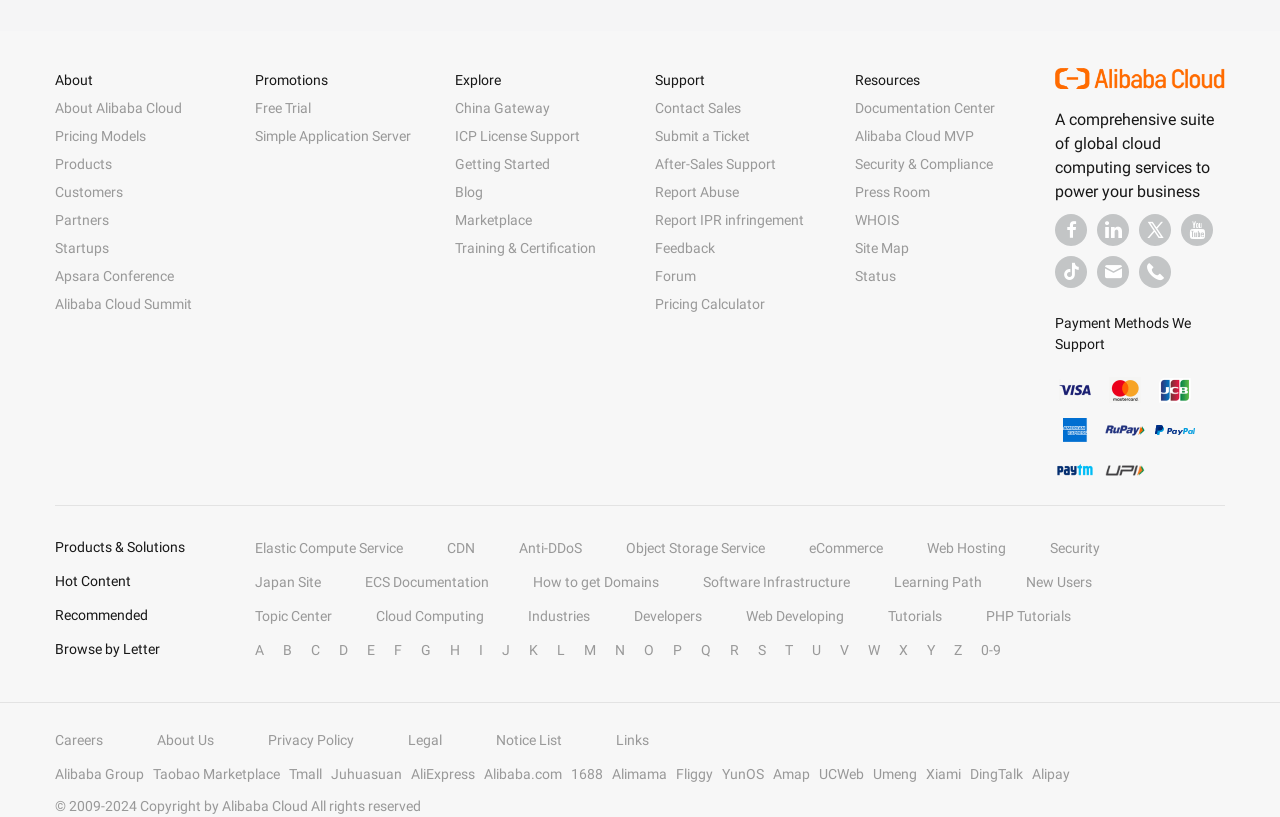What are the payment methods supported?
Can you offer a detailed and complete answer to this question?

The payment methods supported are displayed below the 'Payment Methods We Support' text, which are 'rupay' and 'upi' images with bounding boxes of [0.863, 0.52, 0.895, 0.534] and [0.863, 0.569, 0.895, 0.583] respectively.